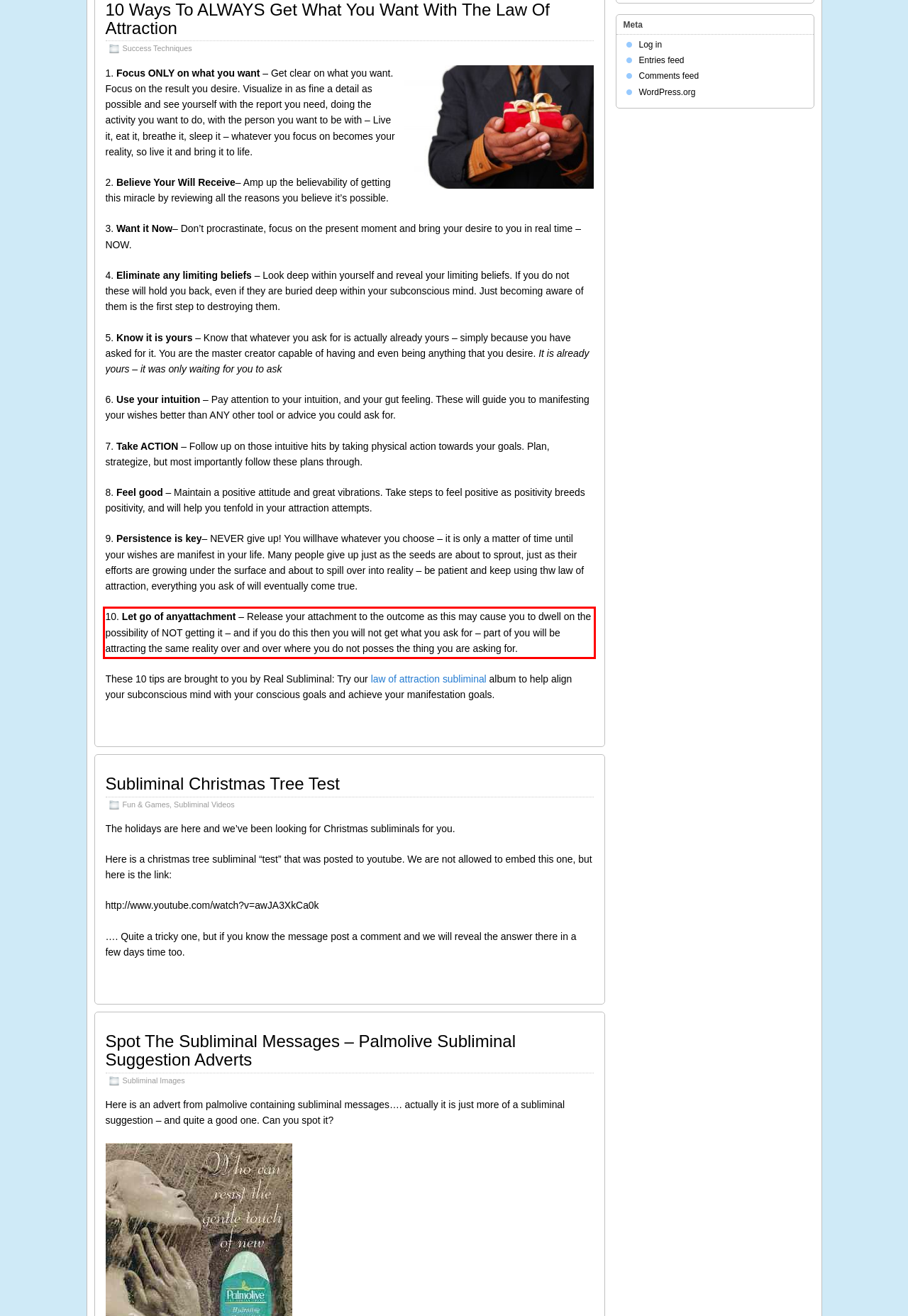Within the screenshot of the webpage, there is a red rectangle. Please recognize and generate the text content inside this red bounding box.

10. Let go of anyattachment – Release your attachment to the outcome as this may cause you to dwell on the possibility of NOT getting it – and if you do this then you will not get what you ask for – part of you will be attracting the same reality over and over where you do not posses the thing you are asking for.